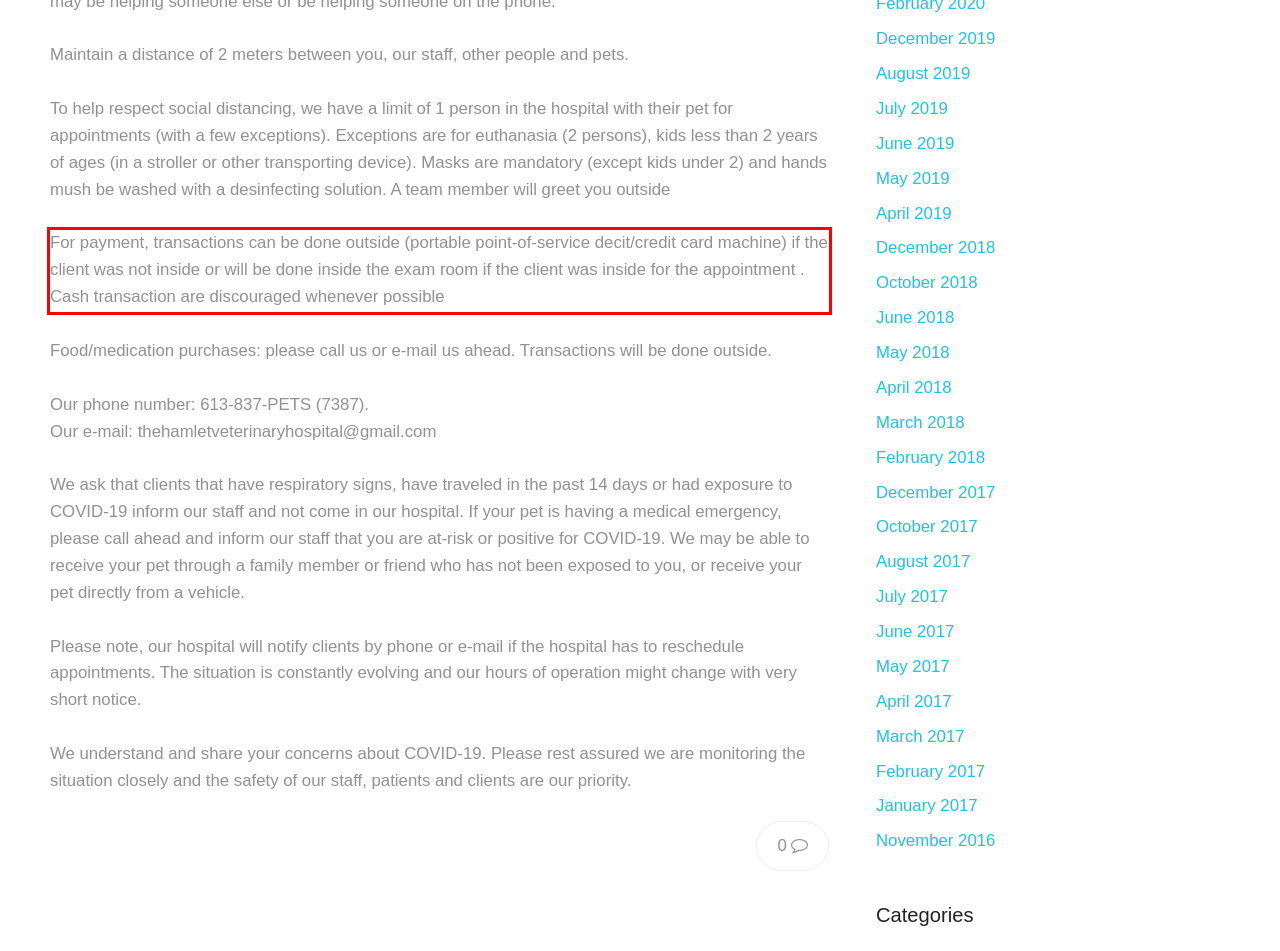You have a screenshot of a webpage with a red bounding box. Identify and extract the text content located inside the red bounding box.

For payment, transactions can be done outside (portable point-of-service decit/credit card machine) if the client was not inside or will be done inside the exam room if the client was inside for the appointment . Cash transaction are discouraged whenever possible